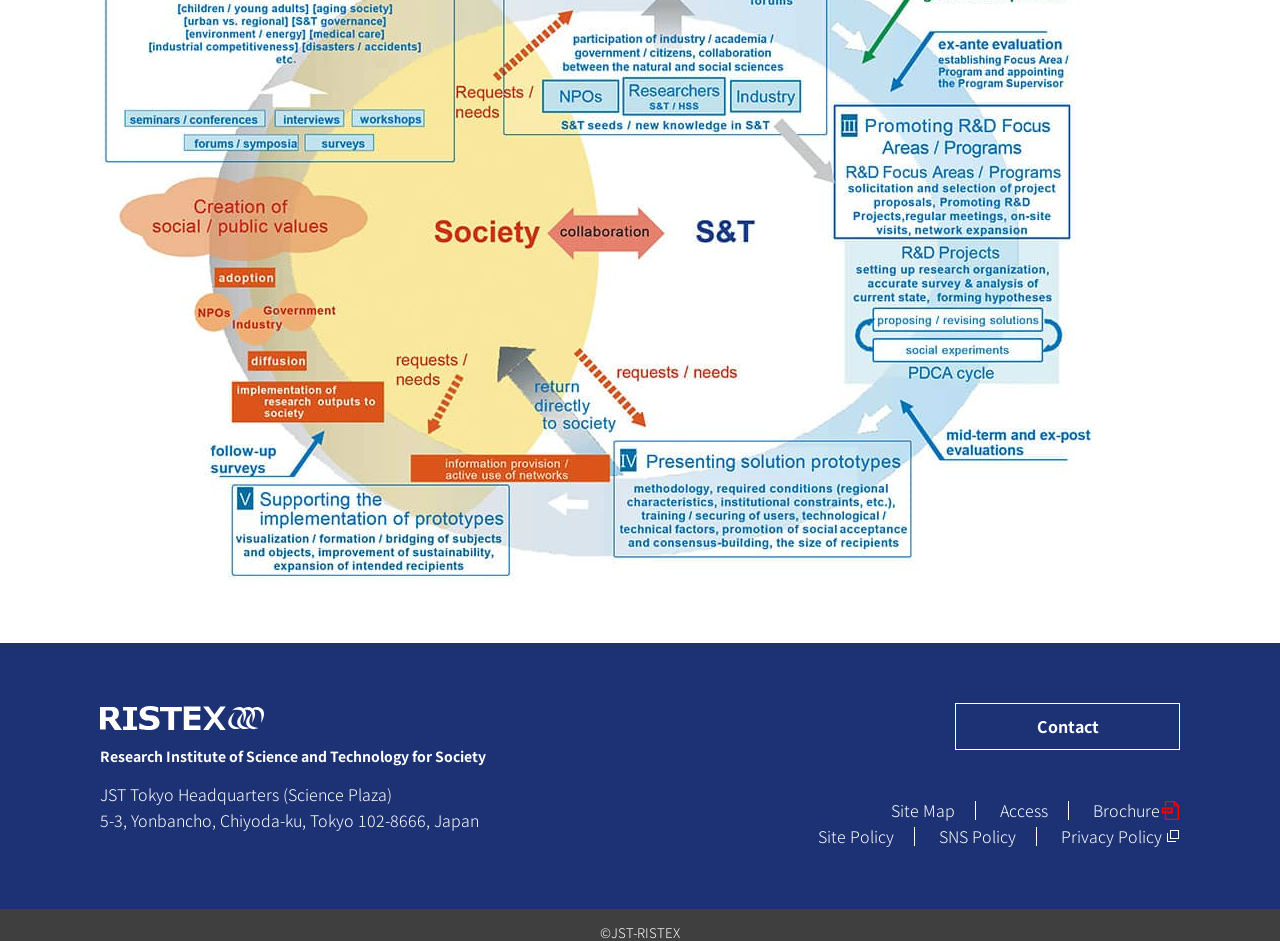Where is the JST Tokyo Headquarters located?
Give a detailed explanation using the information visible in the image.

The answer can be found in the StaticText element with the text 'JST Tokyo Headquarters (Science Plaza)' and the subsequent StaticText element with the address '5-3, Yonbancho, Chiyoda-ku, Tokyo 102-8666, Japan', which indicates that the JST Tokyo Headquarters is located in Chiyoda-ku, Tokyo.